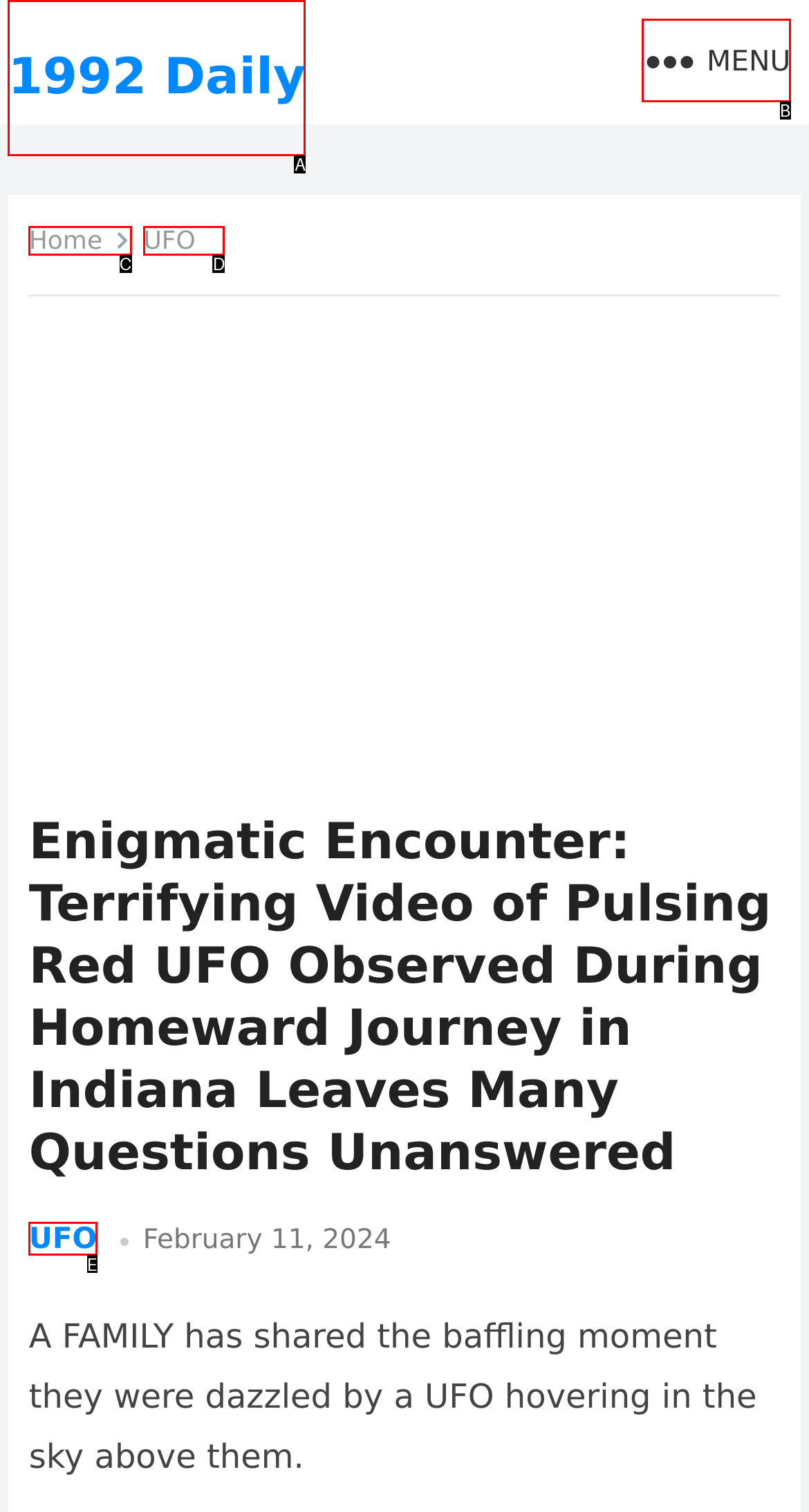Given the description: 1992 Daily, pick the option that matches best and answer with the corresponding letter directly.

A